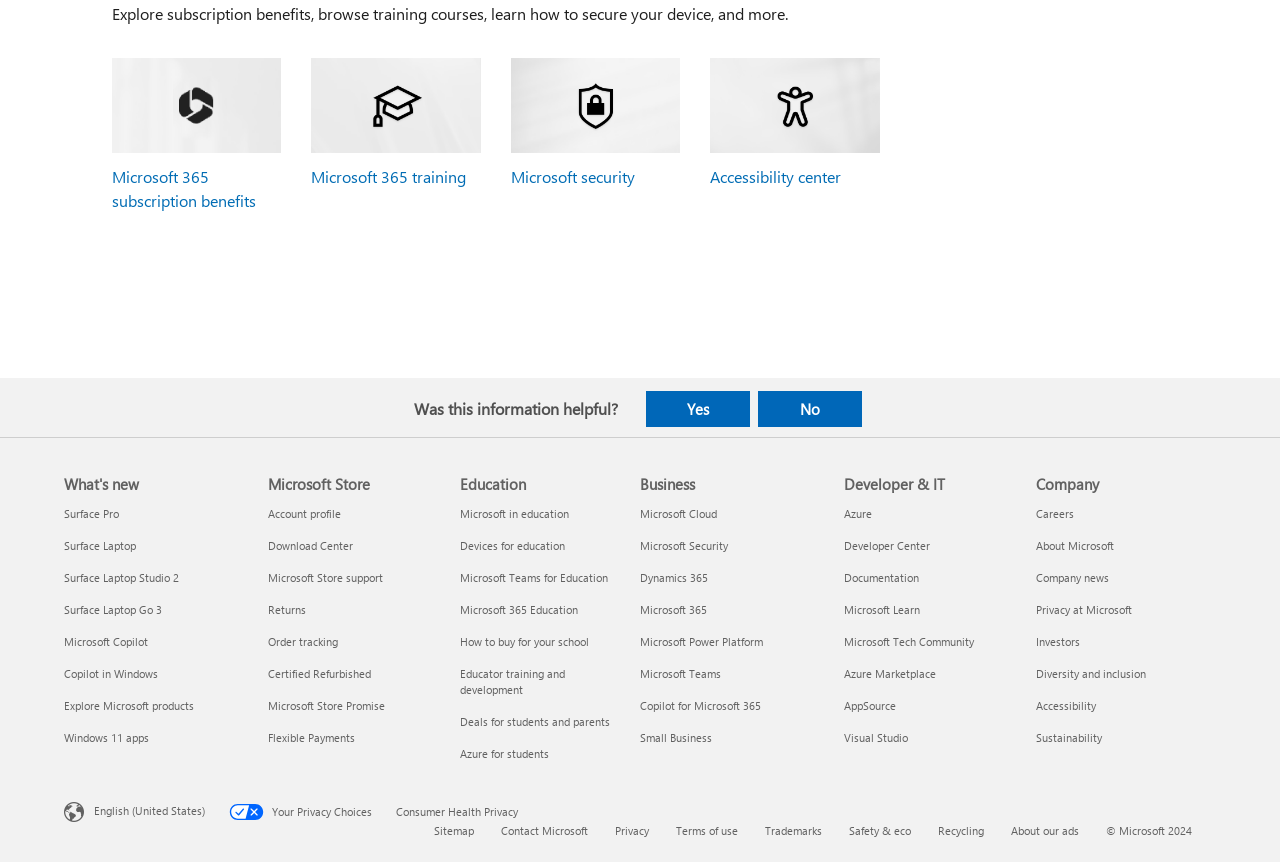Find the bounding box of the element with the following description: "Surface Pro". The coordinates must be four float numbers between 0 and 1, formatted as [left, top, right, bottom].

[0.05, 0.587, 0.093, 0.604]